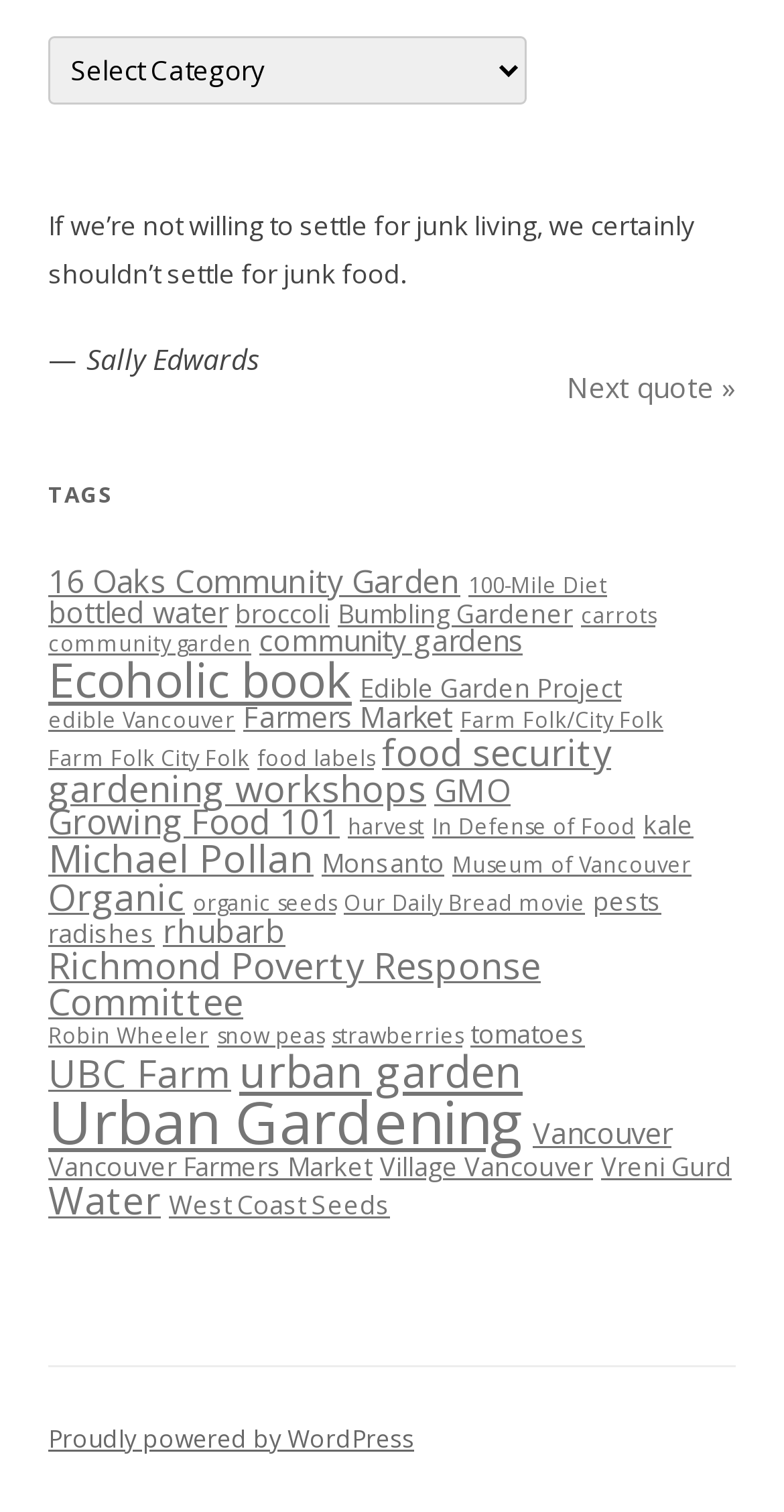Please specify the coordinates of the bounding box for the element that should be clicked to carry out this instruction: "Explore the '100-Mile Diet' category". The coordinates must be four float numbers between 0 and 1, formatted as [left, top, right, bottom].

[0.597, 0.378, 0.774, 0.396]